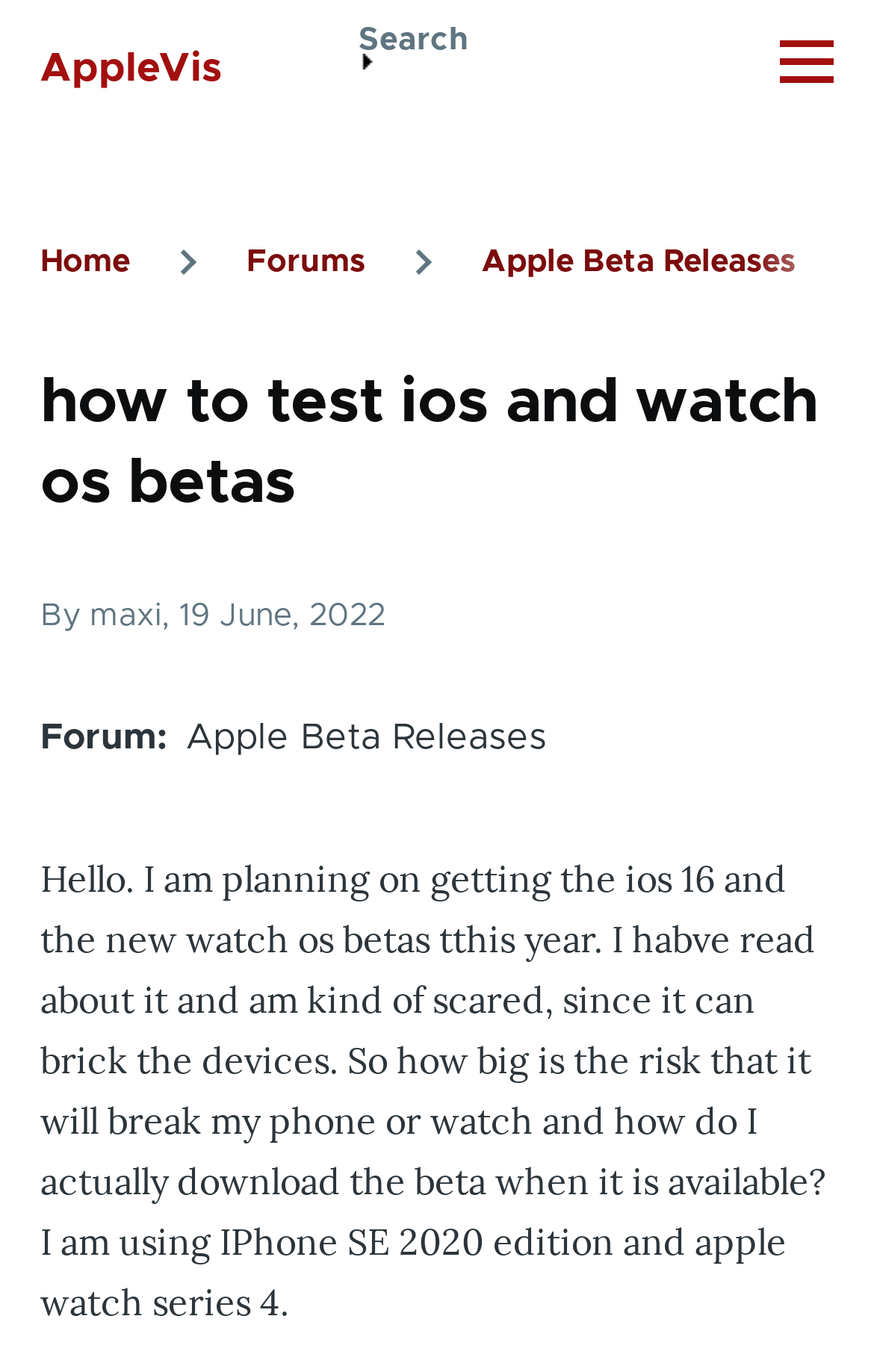Ascertain the bounding box coordinates for the UI element detailed here: "Forums". The coordinates should be provided as [left, top, right, bottom] with each value being a float between 0 and 1.

[0.282, 0.18, 0.418, 0.203]